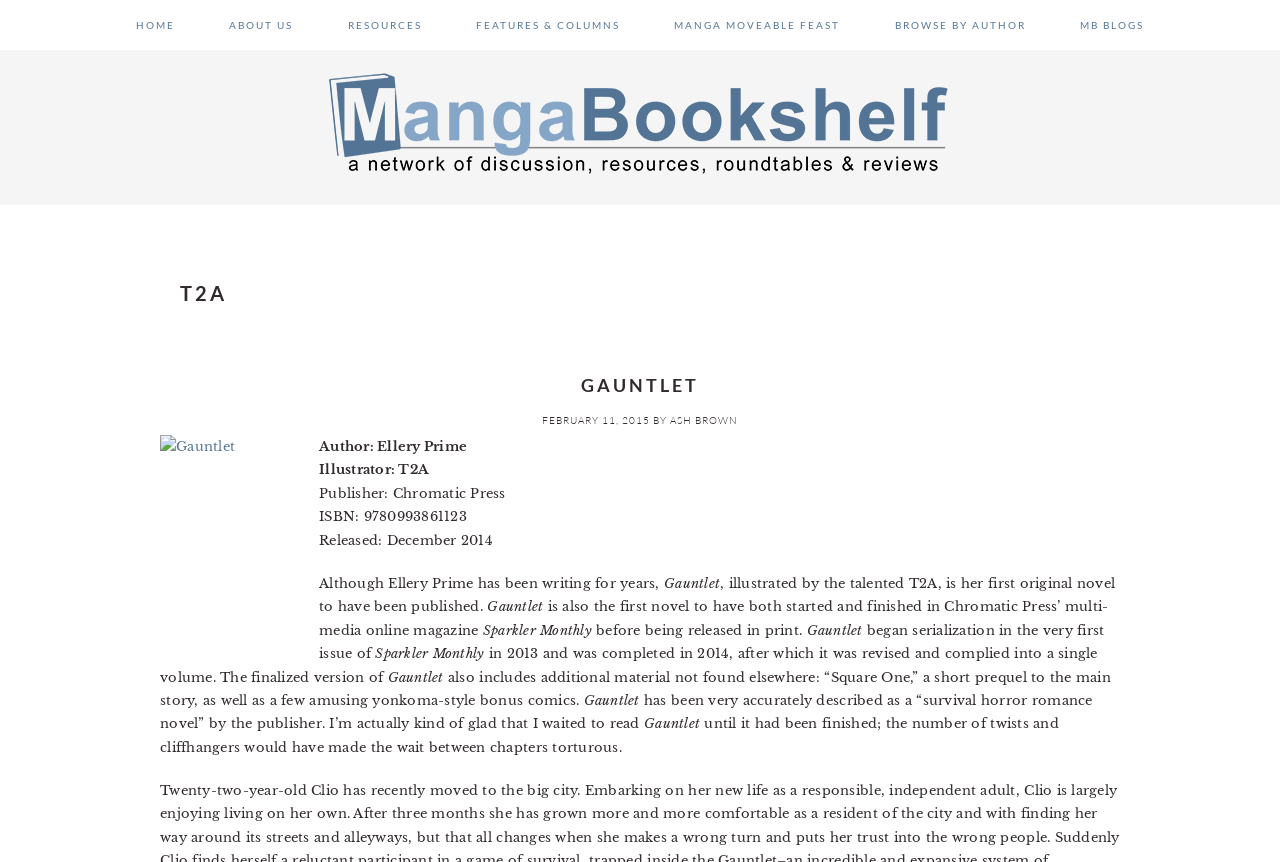Kindly provide the bounding box coordinates of the section you need to click on to fulfill the given instruction: "go to home page".

None